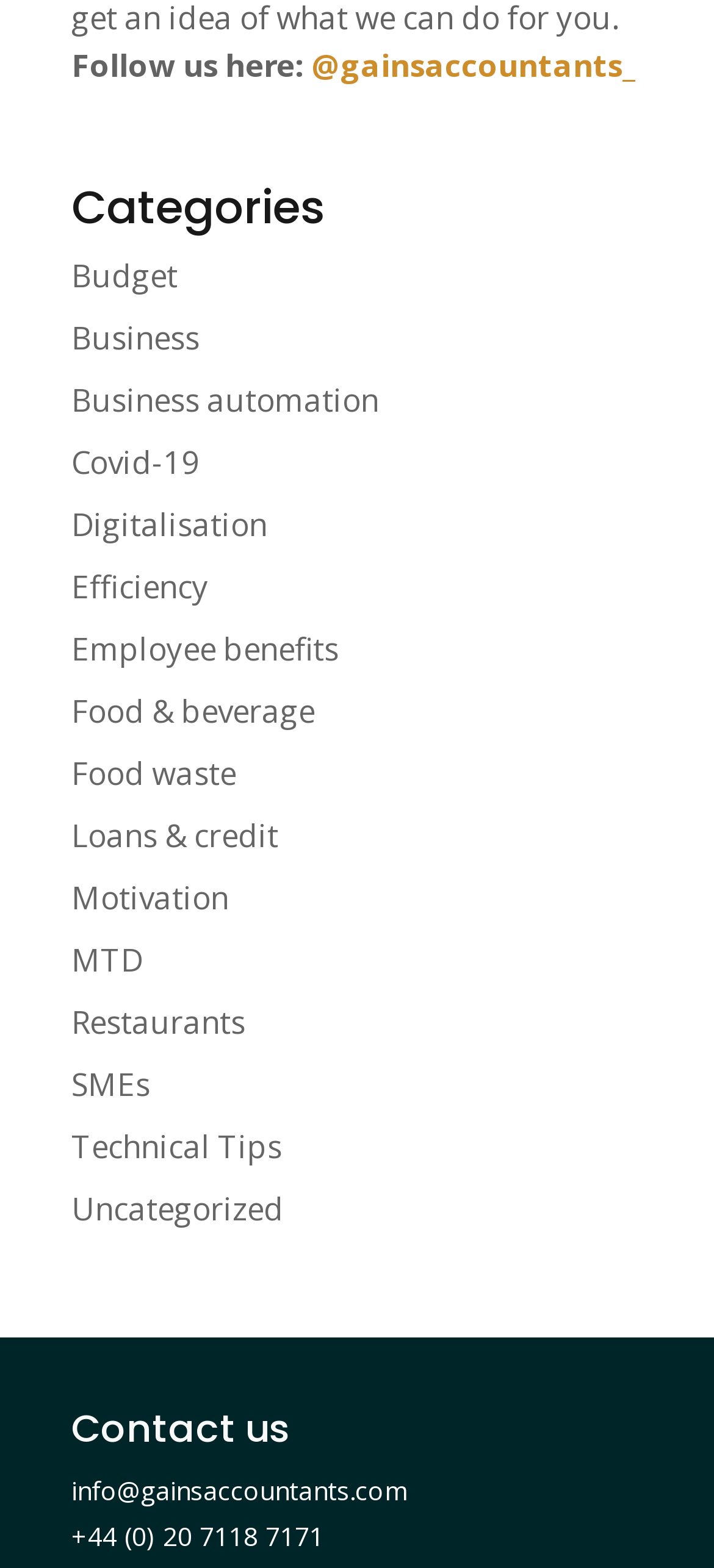Can you identify the bounding box coordinates of the clickable region needed to carry out this instruction: 'Contact us via email'? The coordinates should be four float numbers within the range of 0 to 1, stated as [left, top, right, bottom].

[0.1, 0.939, 0.572, 0.961]